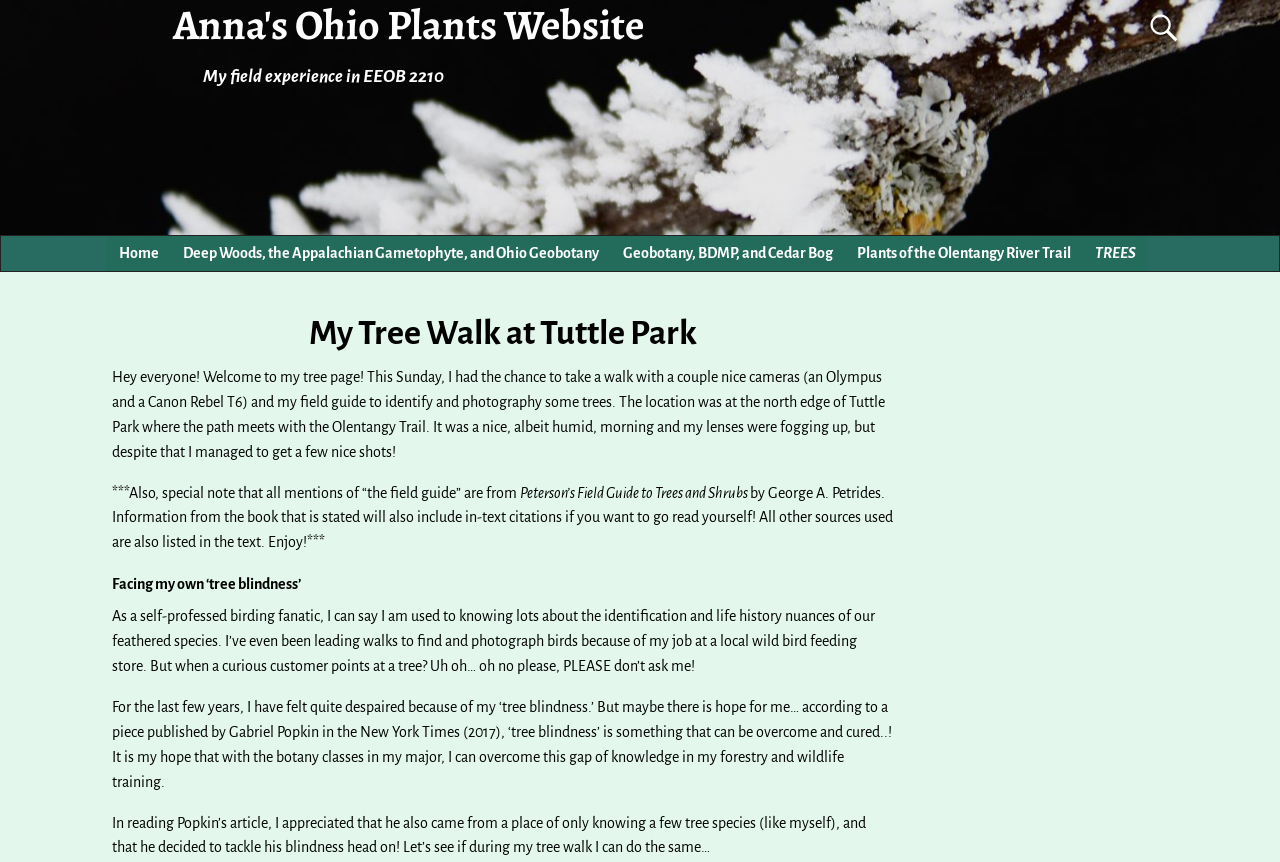Calculate the bounding box coordinates for the UI element based on the following description: "name="s" placeholder="Search for:"". Ensure the coordinates are four float numbers between 0 and 1, i.e., [left, top, right, bottom].

[0.894, 0.009, 0.922, 0.055]